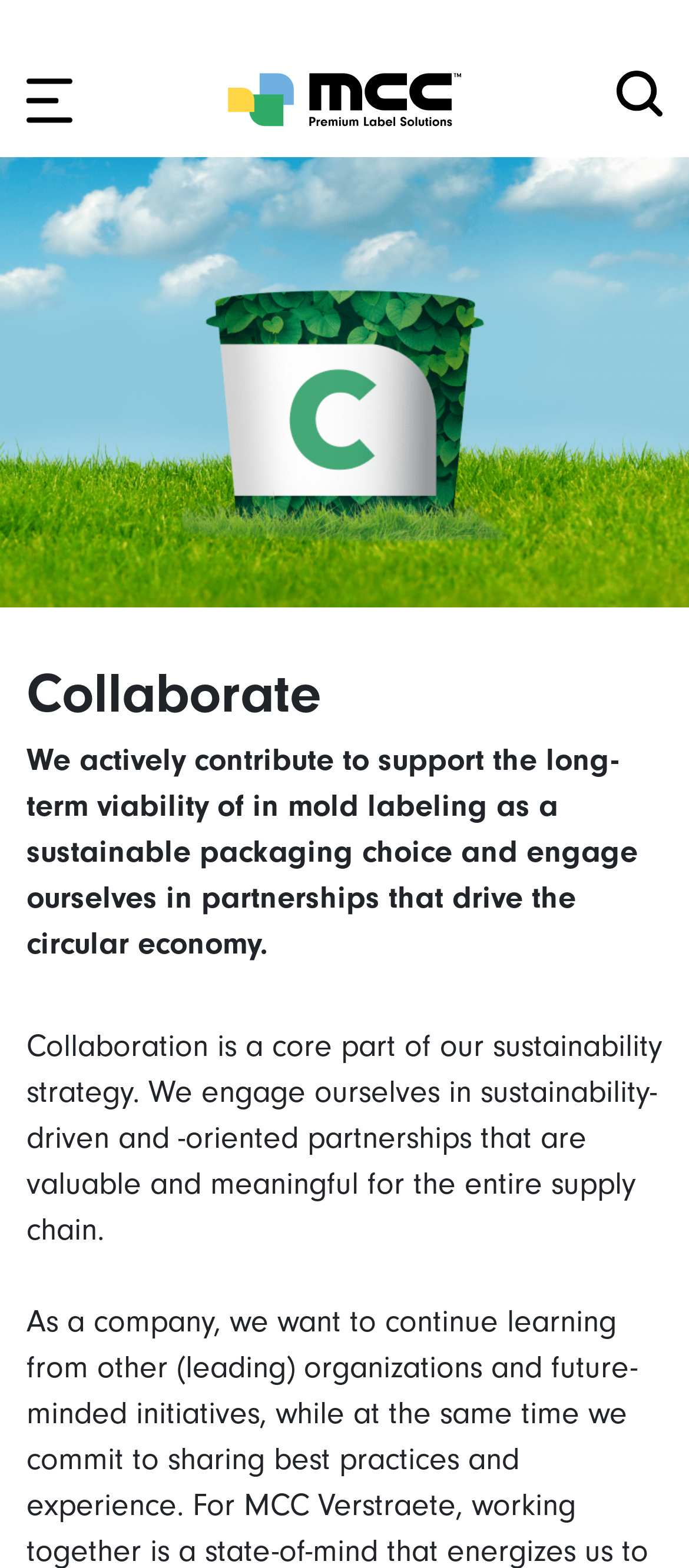Determine the bounding box coordinates for the element that should be clicked to follow this instruction: "Go to the MCC homepage". The coordinates should be given as four float numbers between 0 and 1, in the format [left, top, right, bottom].

[0.331, 0.045, 0.669, 0.082]